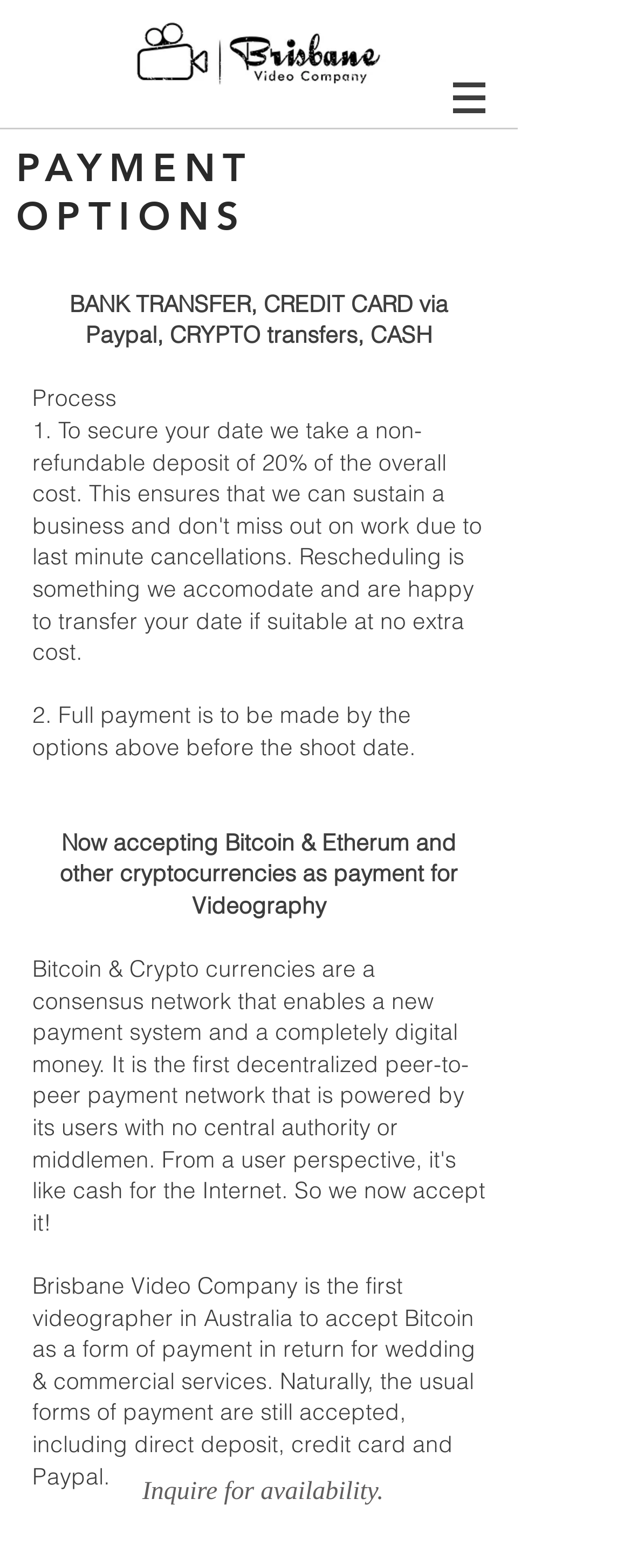Based on the image, please elaborate on the answer to the following question:
What is the company's status in Australia?

According to the webpage, Brisbane Video Company is the first videographer in Australia to accept Bitcoin as a form of payment in return for wedding and commercial services.